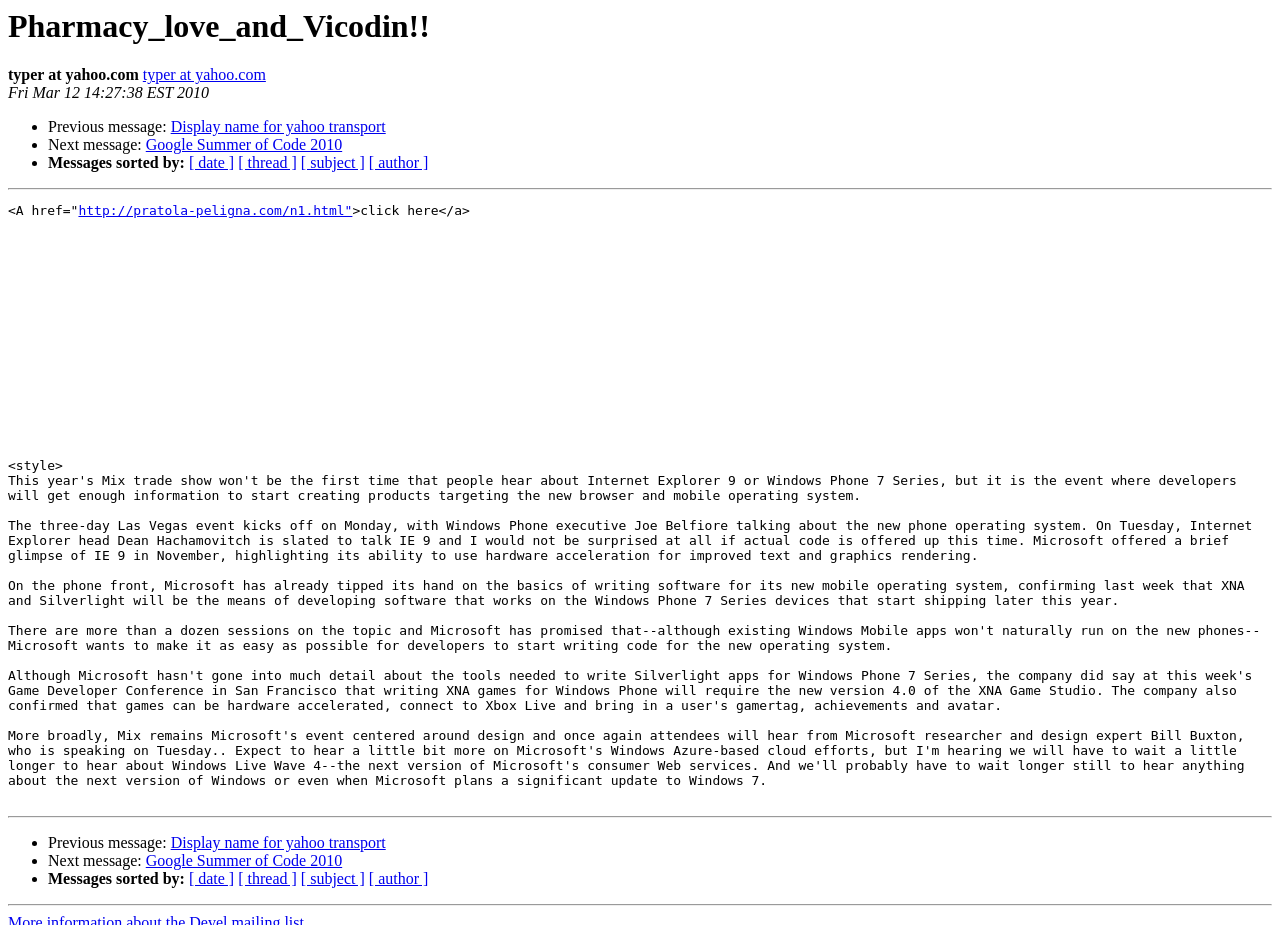Please identify the bounding box coordinates for the region that you need to click to follow this instruction: "Click on the Reviews link".

None